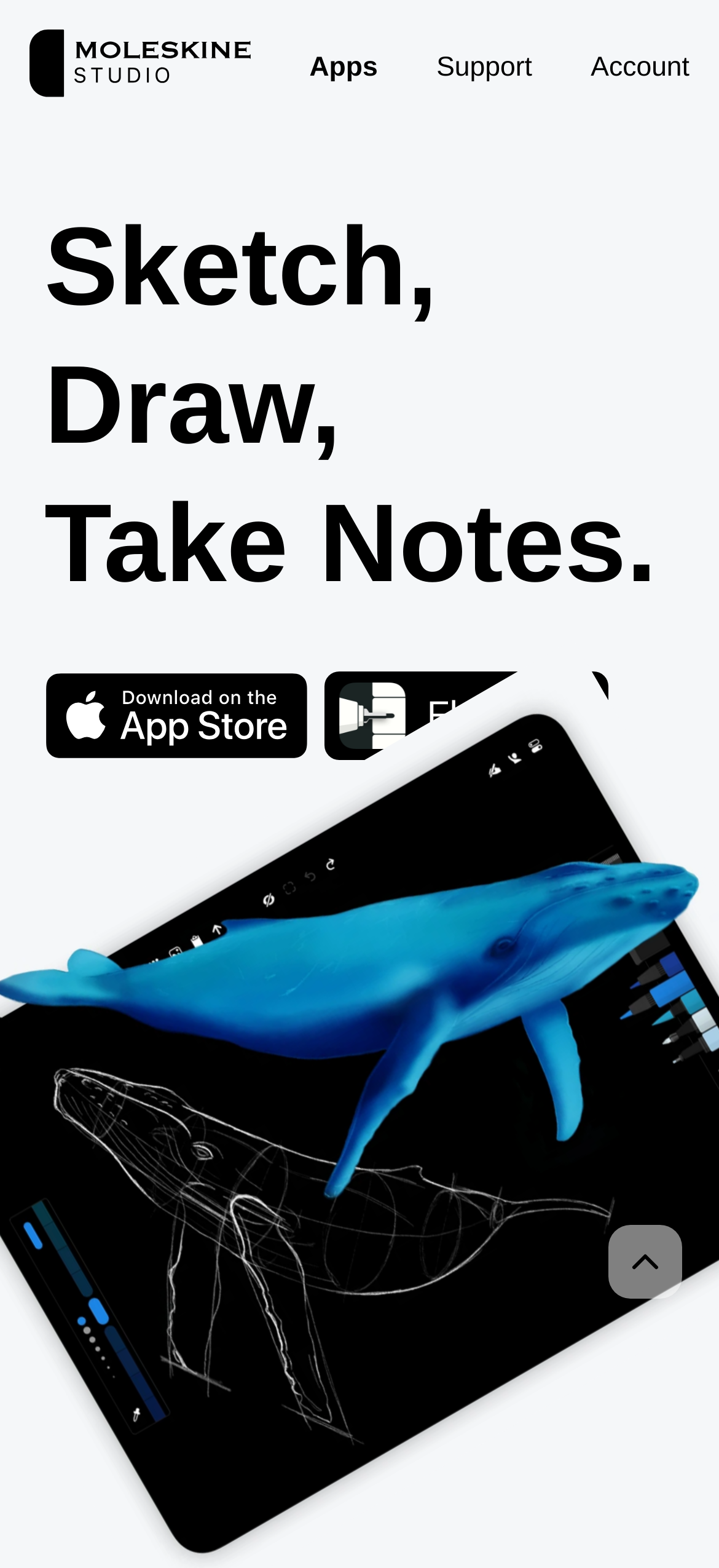Determine the bounding box for the UI element that matches this description: "aria-label="Previous"".

None